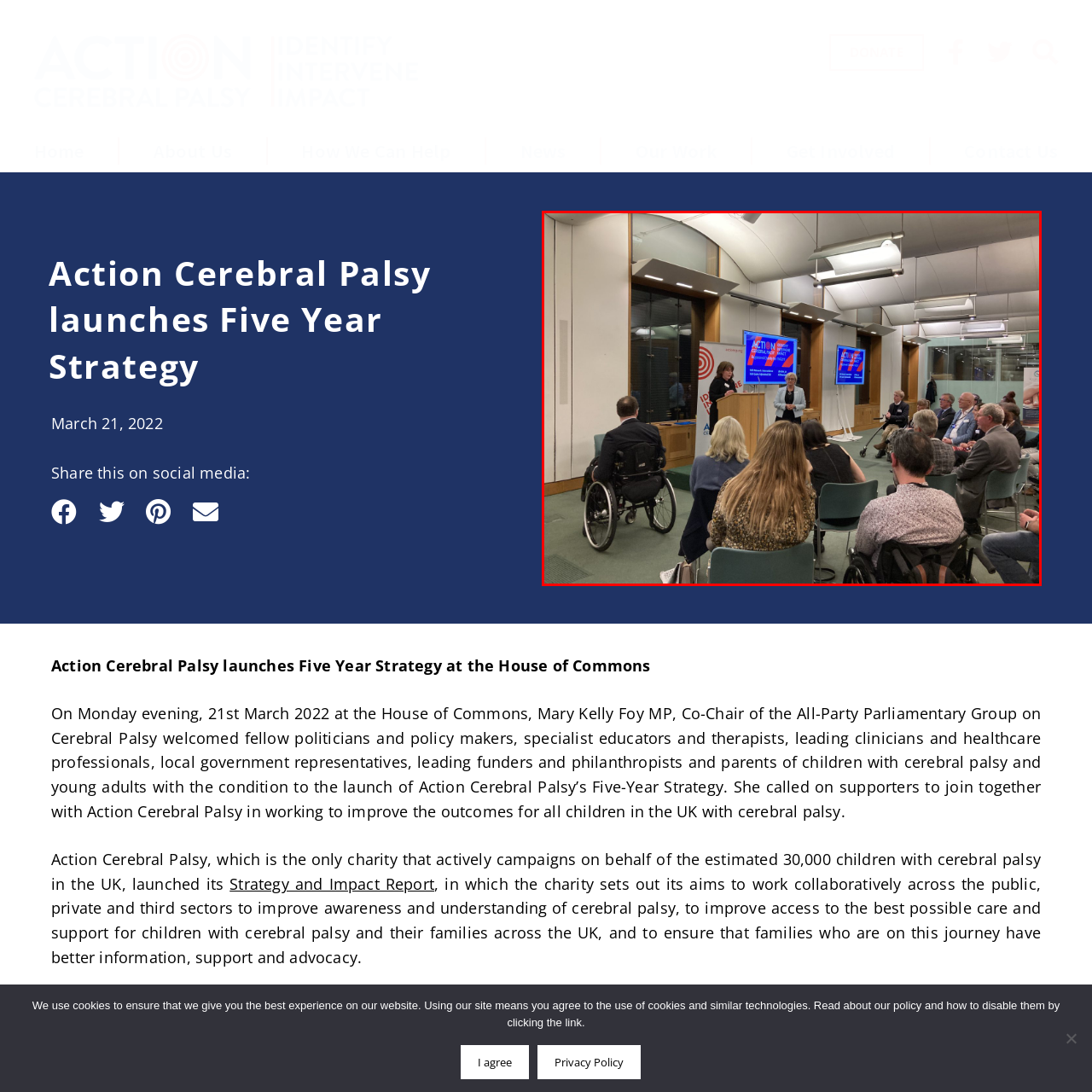Pay attention to the image encircled in red and give a thorough answer to the subsequent question, informed by the visual details in the image:
What type of attendees are present at the event?

The caption describes the audience as a diverse group of attendees, including politicians, healthcare professionals, and advocates, all united in their mission to improve the lives of children with cerebral palsy and their families.